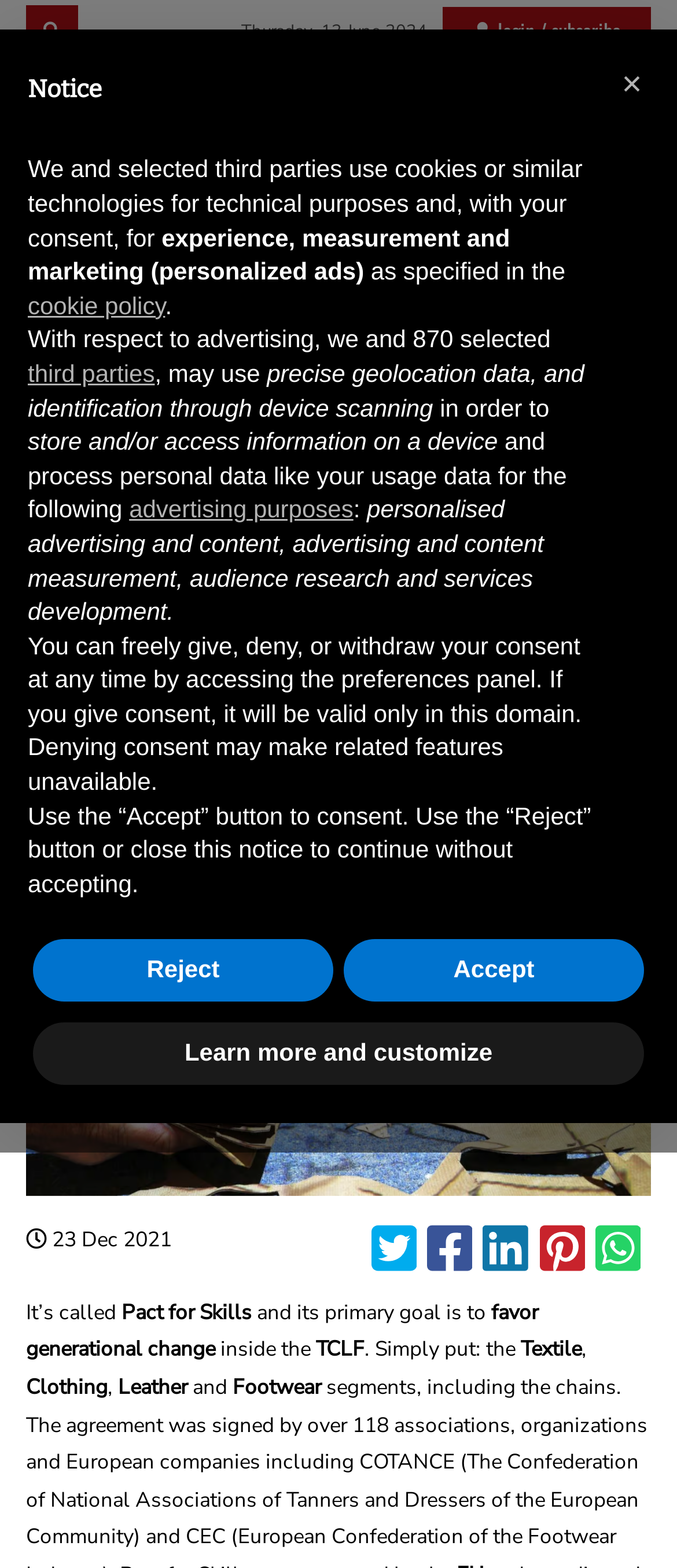Determine the bounding box coordinates of the clickable element to complete this instruction: "Toggle navigation". Provide the coordinates in the format of four float numbers between 0 and 1, [left, top, right, bottom].

[0.038, 0.306, 0.147, 0.339]